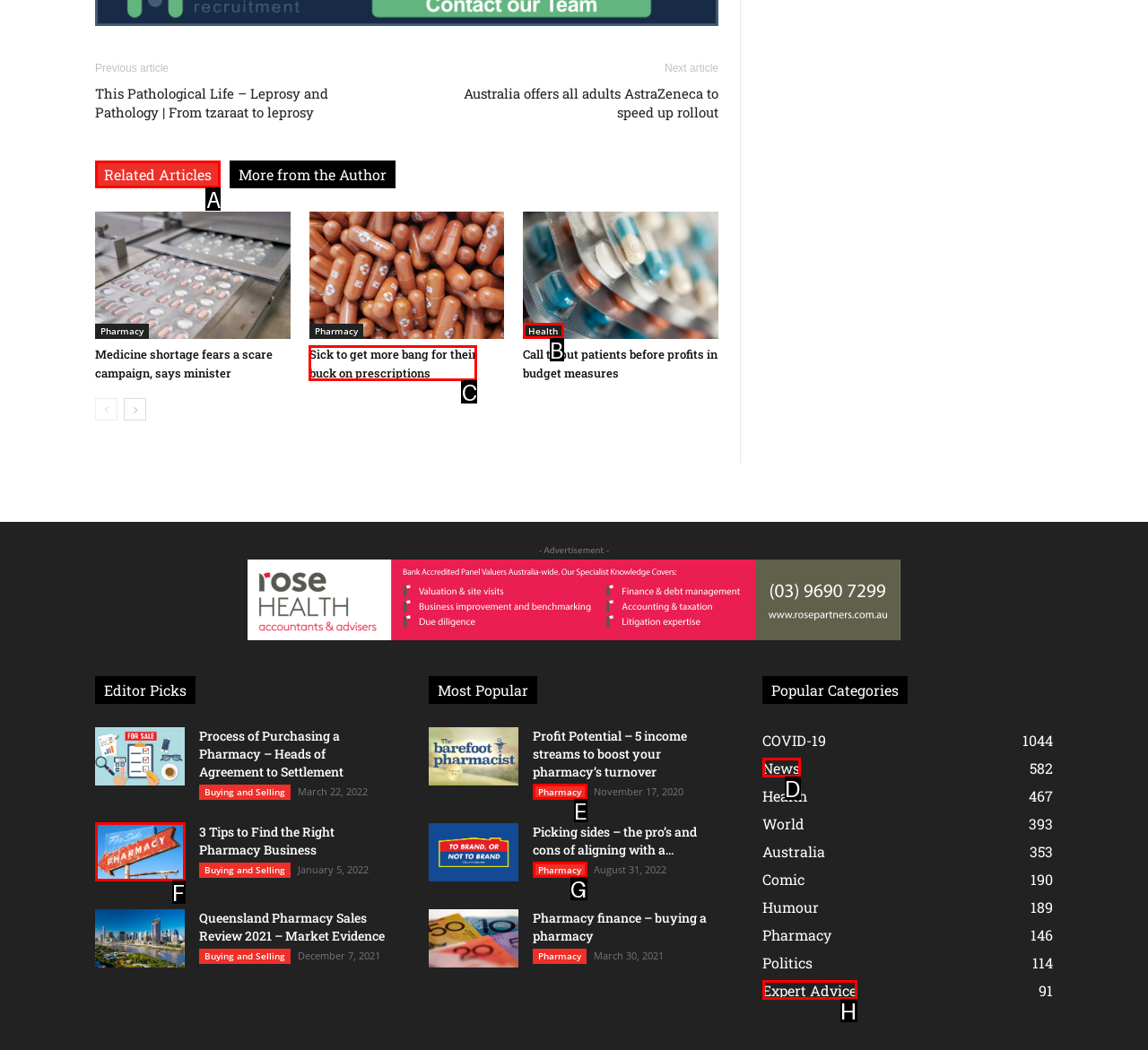Point out which UI element to click to complete this task: Click on the 'Related Articles' link
Answer with the letter corresponding to the right option from the available choices.

A